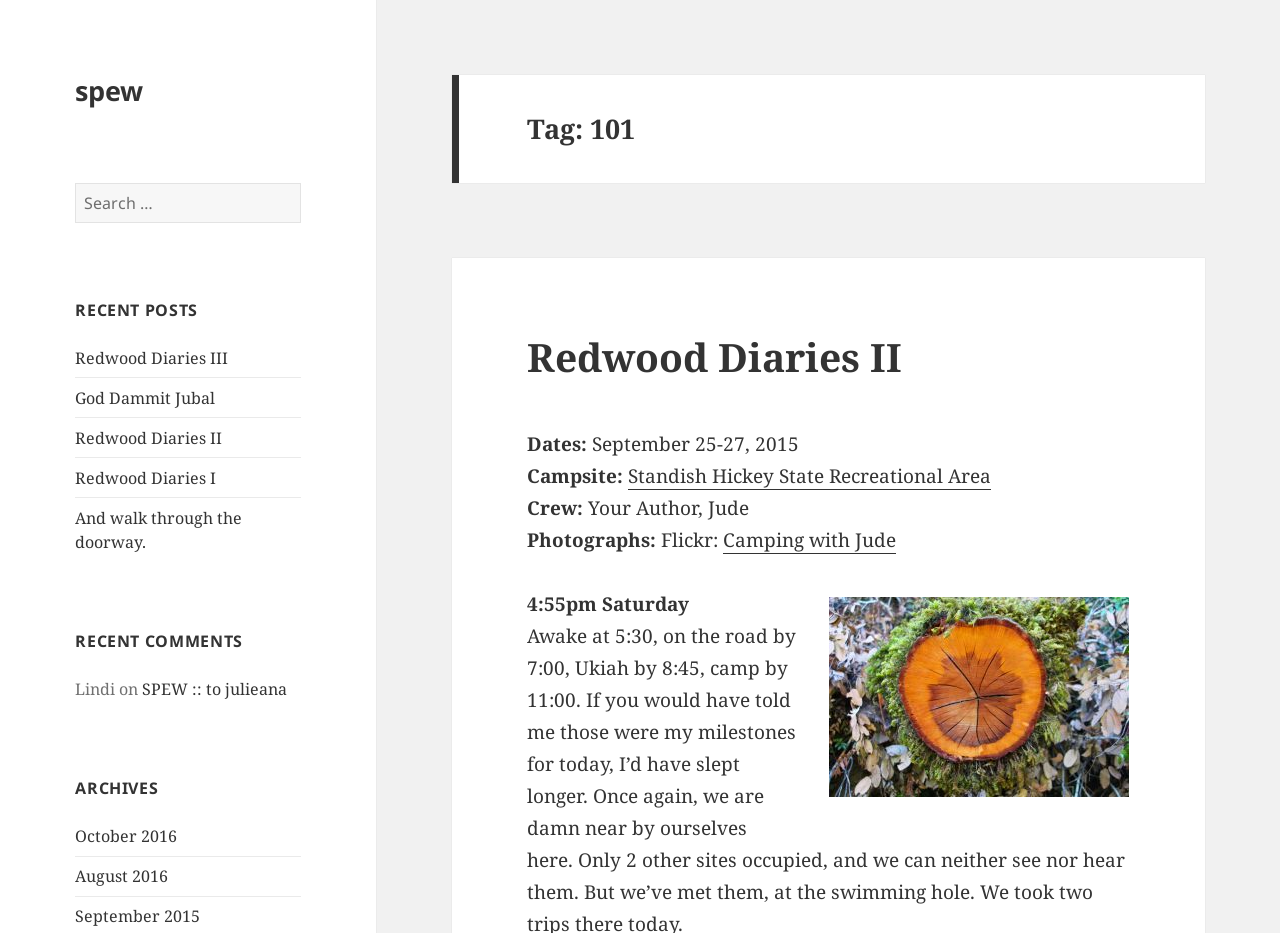What is the time mentioned in the blog post 'Redwood Diaries II'?
Please use the image to provide a one-word or short phrase answer.

4:55pm Saturday